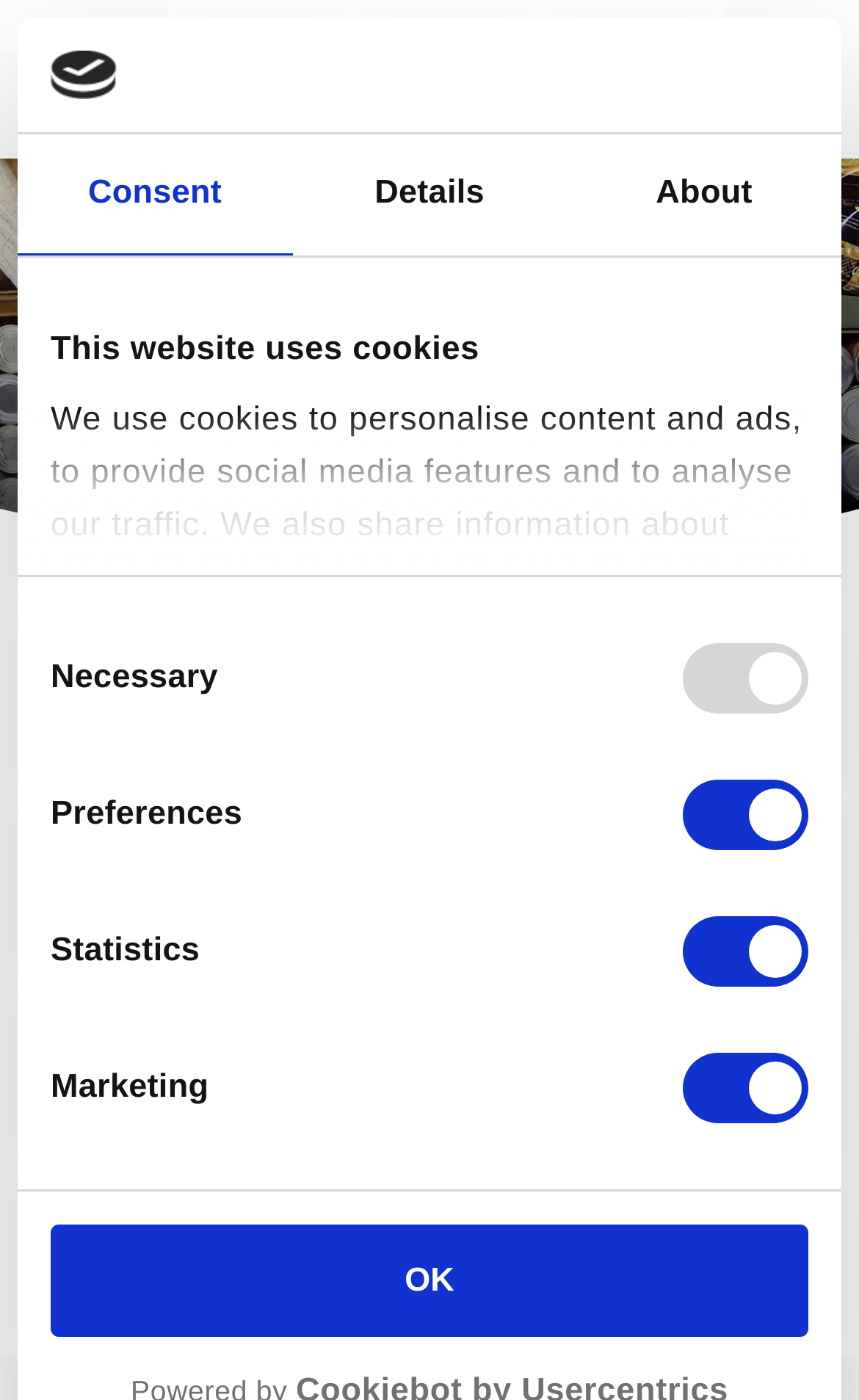Show the bounding box coordinates for the HTML element described as: "Details".

[0.34, 0.097, 0.66, 0.183]